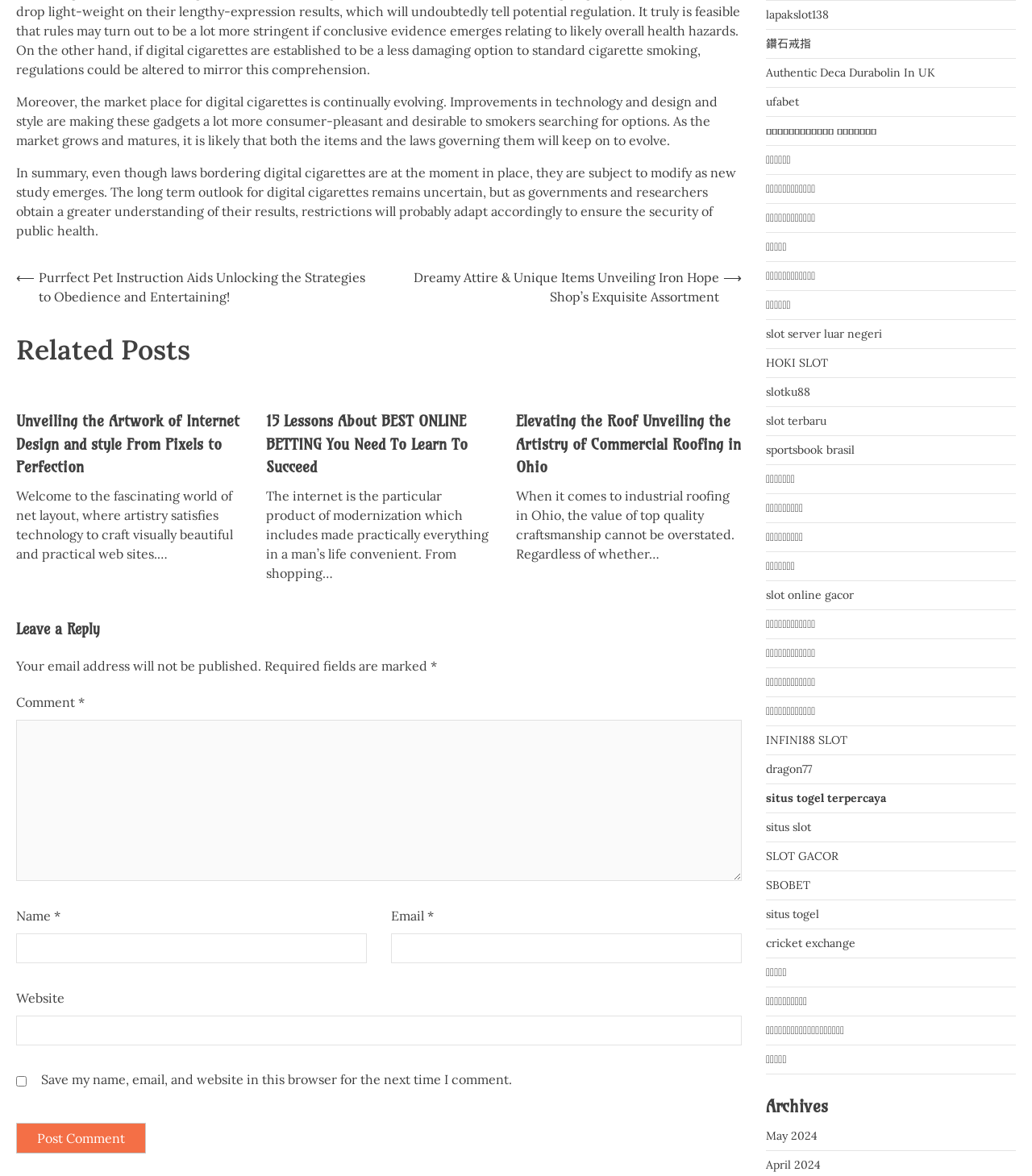Locate the bounding box of the user interface element based on this description: "parent_node: Website name="url"".

[0.016, 0.864, 0.719, 0.889]